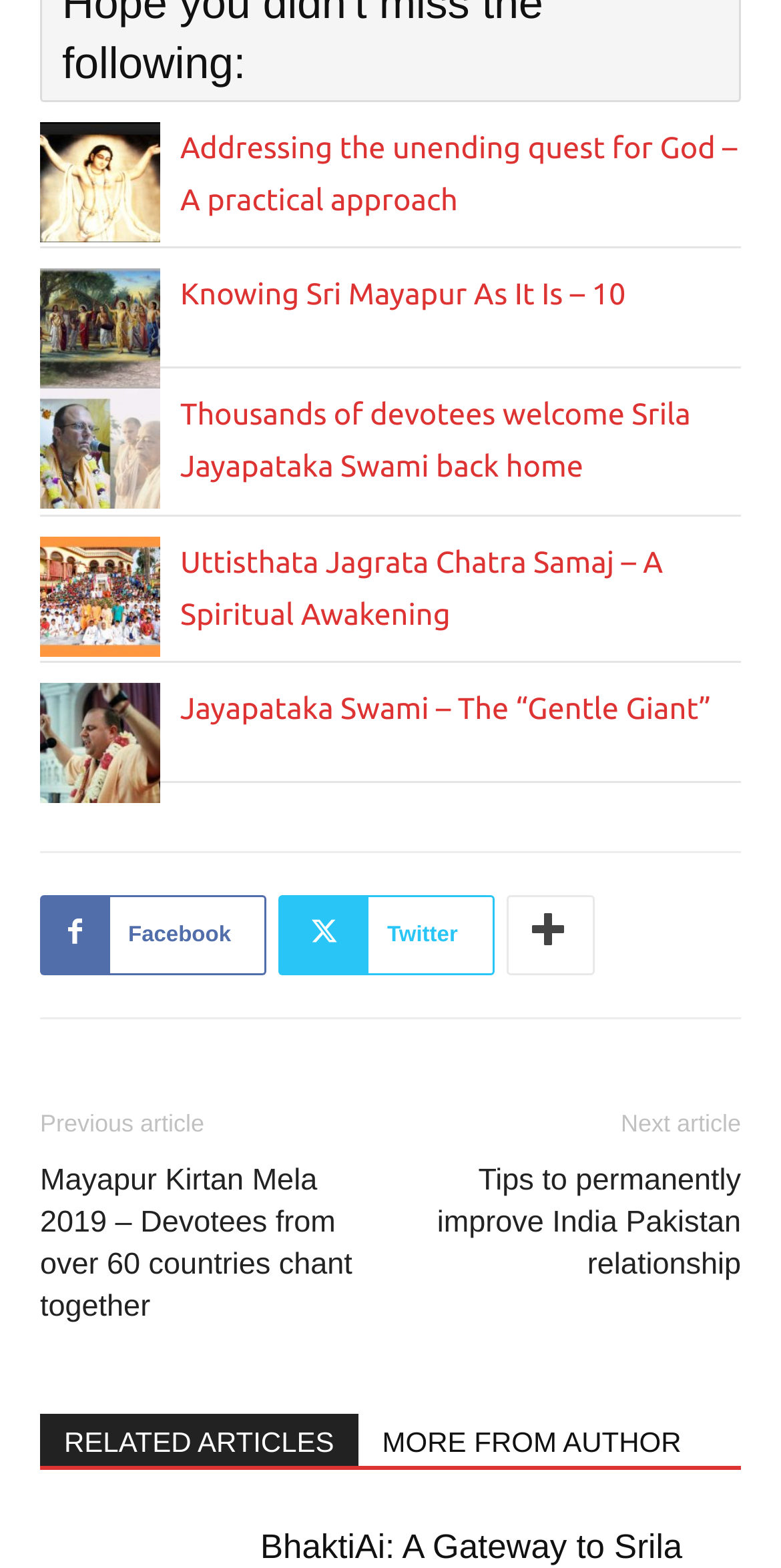Find the bounding box coordinates for the UI element whose description is: "Twitter". The coordinates should be four float numbers between 0 and 1, in the format [left, top, right, bottom].

[0.357, 0.571, 0.632, 0.622]